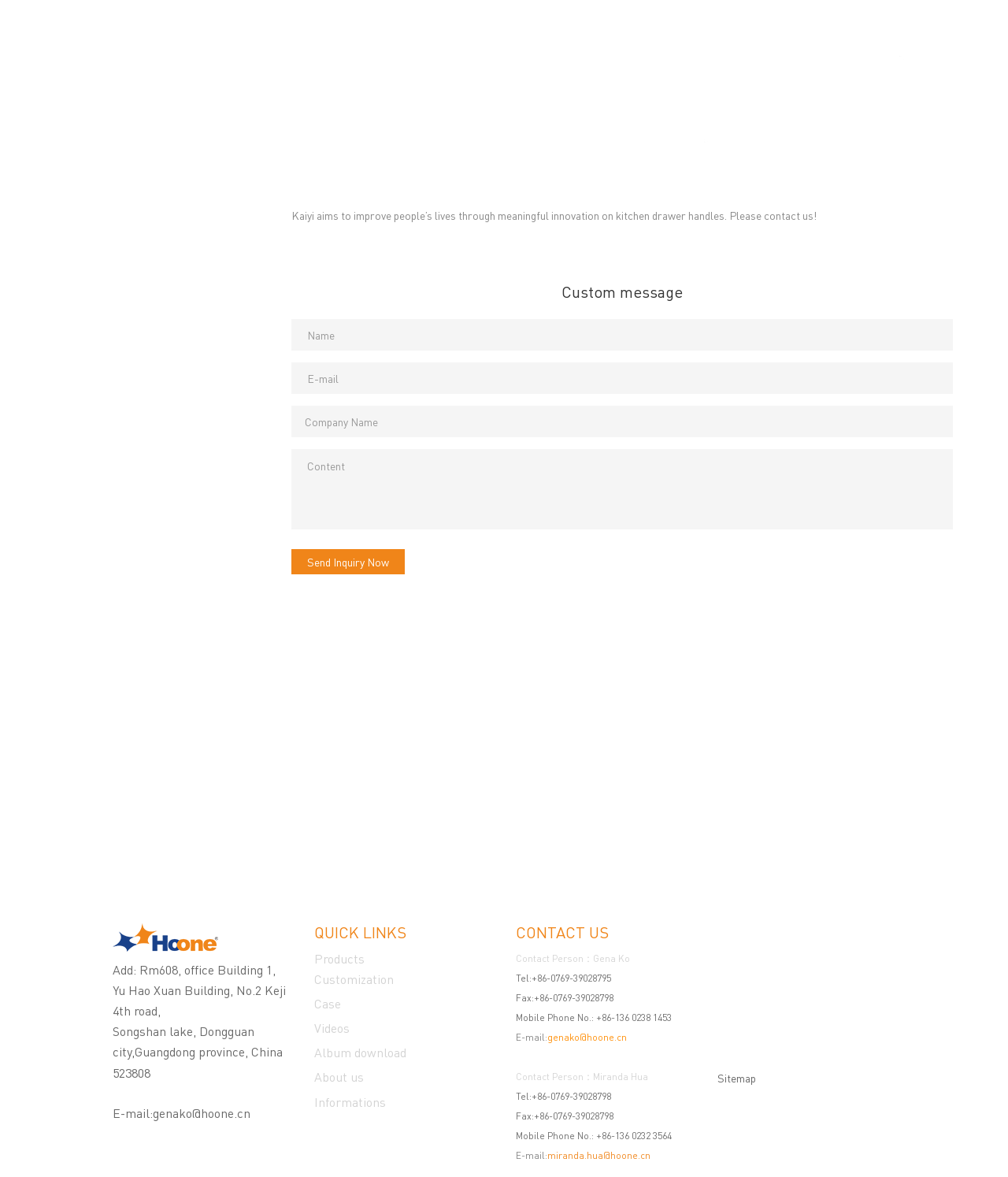Determine the bounding box for the UI element described here: "ideos".

[0.319, 0.866, 0.347, 0.88]